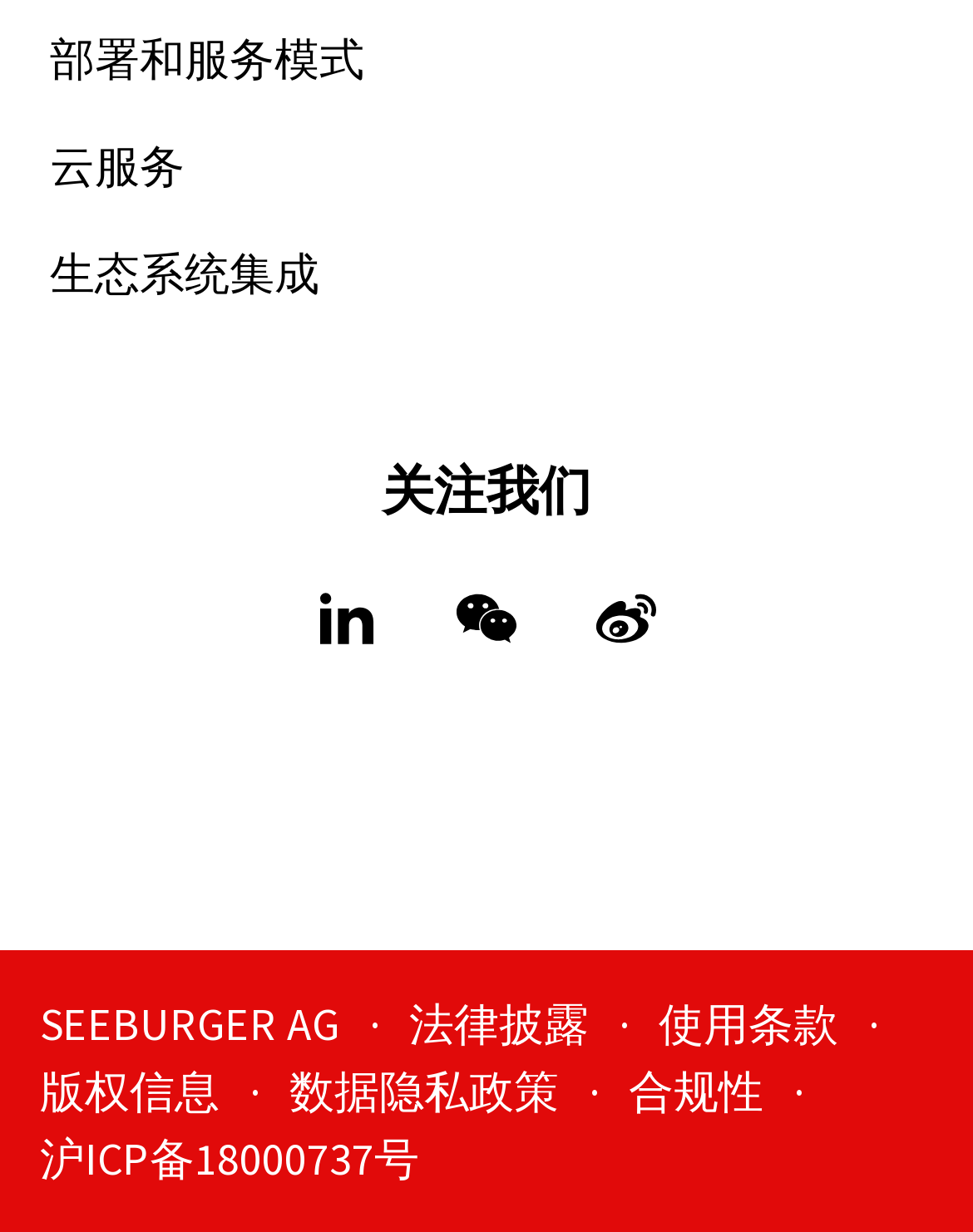Indicate the bounding box coordinates of the element that must be clicked to execute the instruction: "Visit 云服务". The coordinates should be given as four float numbers between 0 and 1, i.e., [left, top, right, bottom].

[0.051, 0.106, 0.19, 0.161]